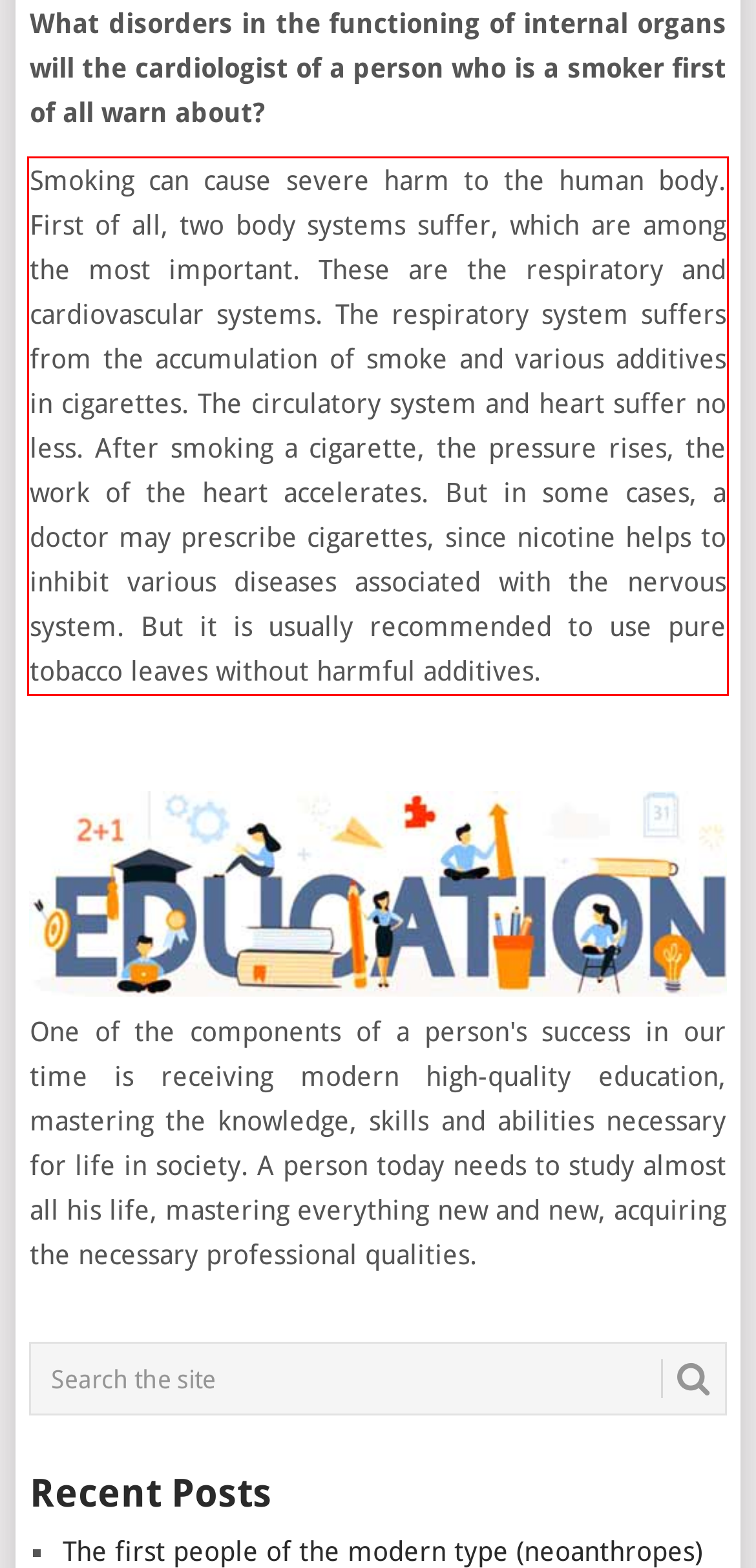Using the provided webpage screenshot, identify and read the text within the red rectangle bounding box.

Smoking can cause severe harm to the human body. First of all, two body systems suffer, which are among the most important. These are the respiratory and cardiovascular systems. The respiratory system suffers from the accumulation of smoke and various additives in cigarettes. The circulatory system and heart suffer no less. After smoking a cigarette, the pressure rises, the work of the heart accelerates. But in some cases, a doctor may prescribe cigarettes, since nicotine helps to inhibit various diseases associated with the nervous system. But it is usually recommended to use pure tobacco leaves without harmful additives.